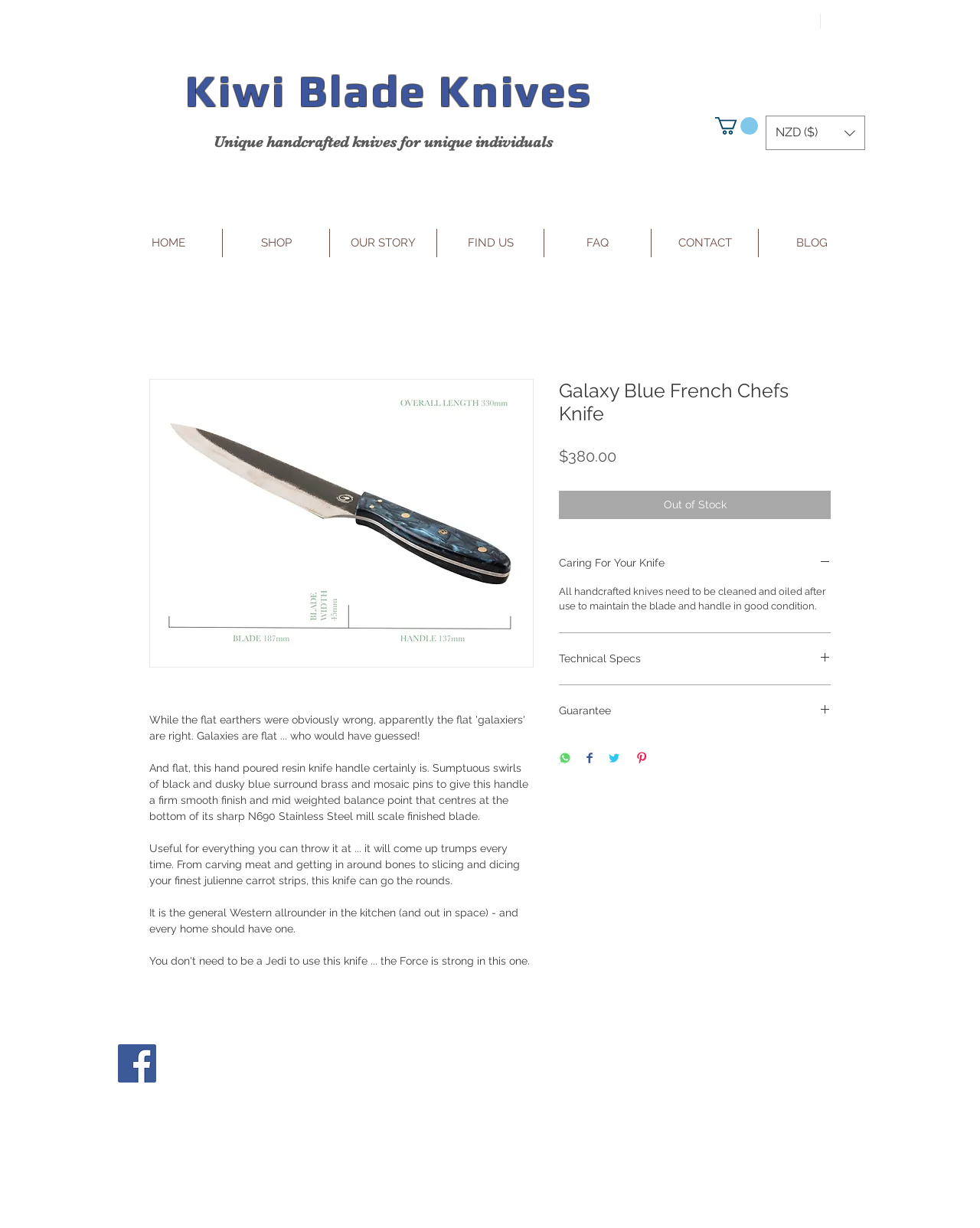What is the balance point of the knife?
Ensure your answer is thorough and detailed.

I found the answer by reading the StaticText element with the text 'mid weighted balance point that centres at the bottom of its sharp N690 Stainless Steel mill scale finished blade' which describes the balance point of the knife.